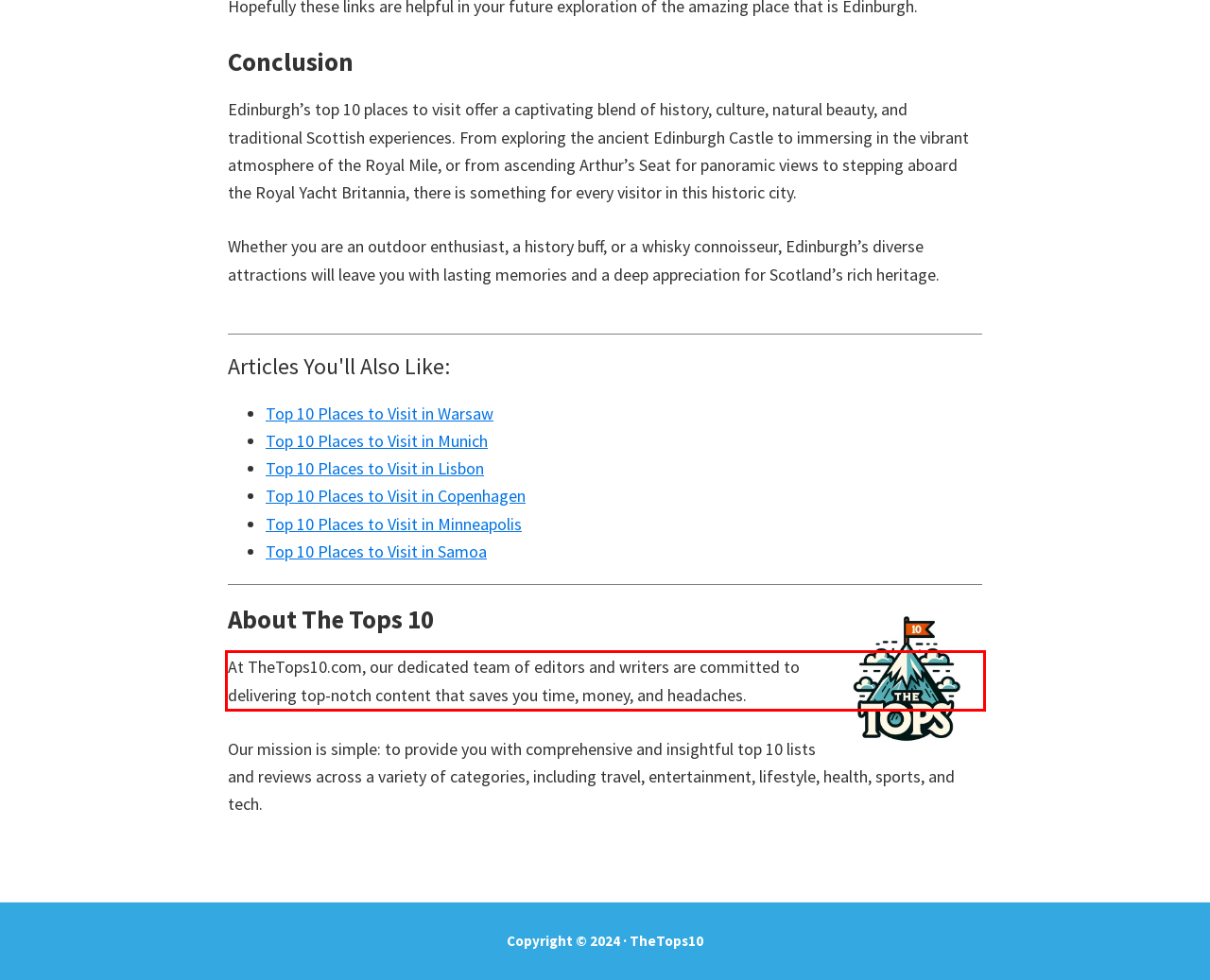Examine the webpage screenshot and use OCR to obtain the text inside the red bounding box.

At TheTops10.com, our dedicated team of editors and writers are committed to delivering top-notch content that saves you time, money, and headaches.